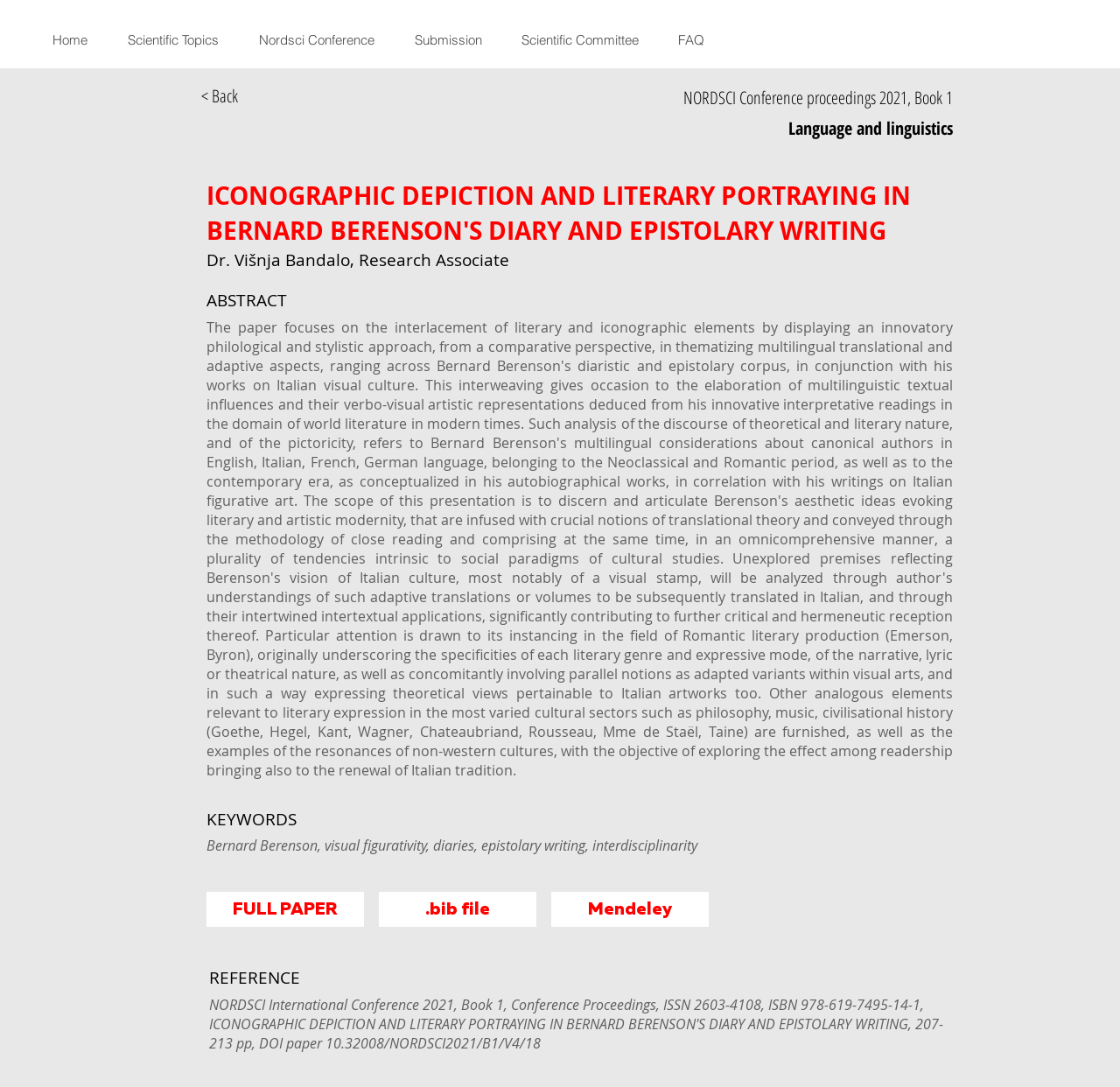Reply to the question with a single word or phrase:
What is the format of the full paper?

.bib file